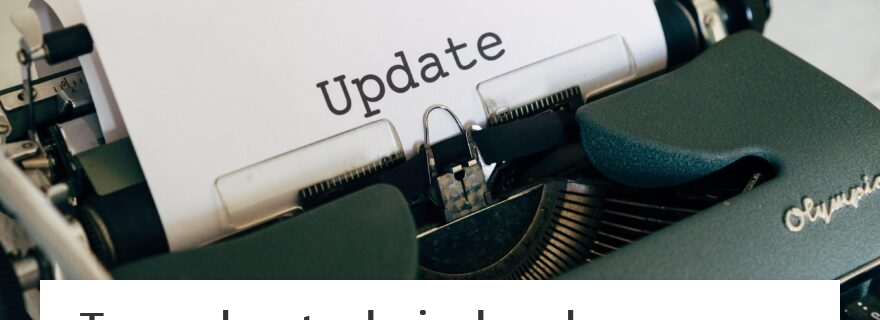Generate a detailed caption for the image.

The image portrays a vintage typewriter with a sheet of paper displaying the word "Update." This aesthetic evokes a sense of nostalgia while highlighting the theme of communication and the evolution of writing tools. Positioned to capture the viewer's attention, the typewriter symbolizes both traditional writing methods and the ongoing need for updates in knowledge and pedagogy, particularly in the context of educational discussions surrounding the integration of technology and artificial intelligence. This image complements the title "Towards a technical pedagogy," suggesting a dialogue about adapting educational practices in a rapidly changing digital landscape.